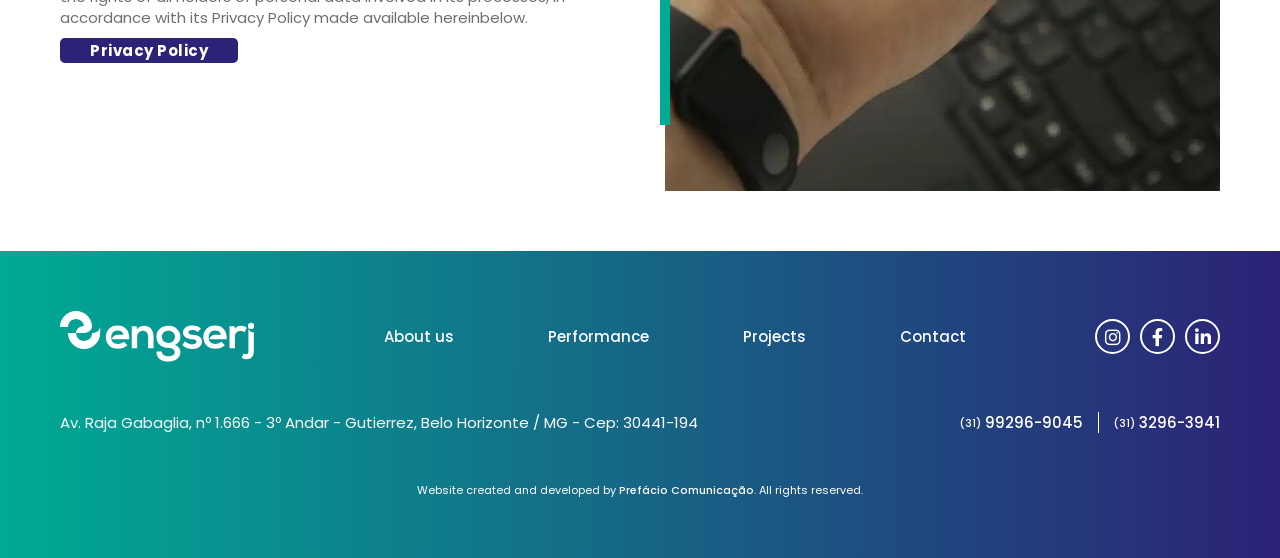Determine the bounding box coordinates for the clickable element required to fulfill the instruction: "Learn about the company". Provide the coordinates as four float numbers between 0 and 1, i.e., [left, top, right, bottom].

[0.3, 0.584, 0.354, 0.622]